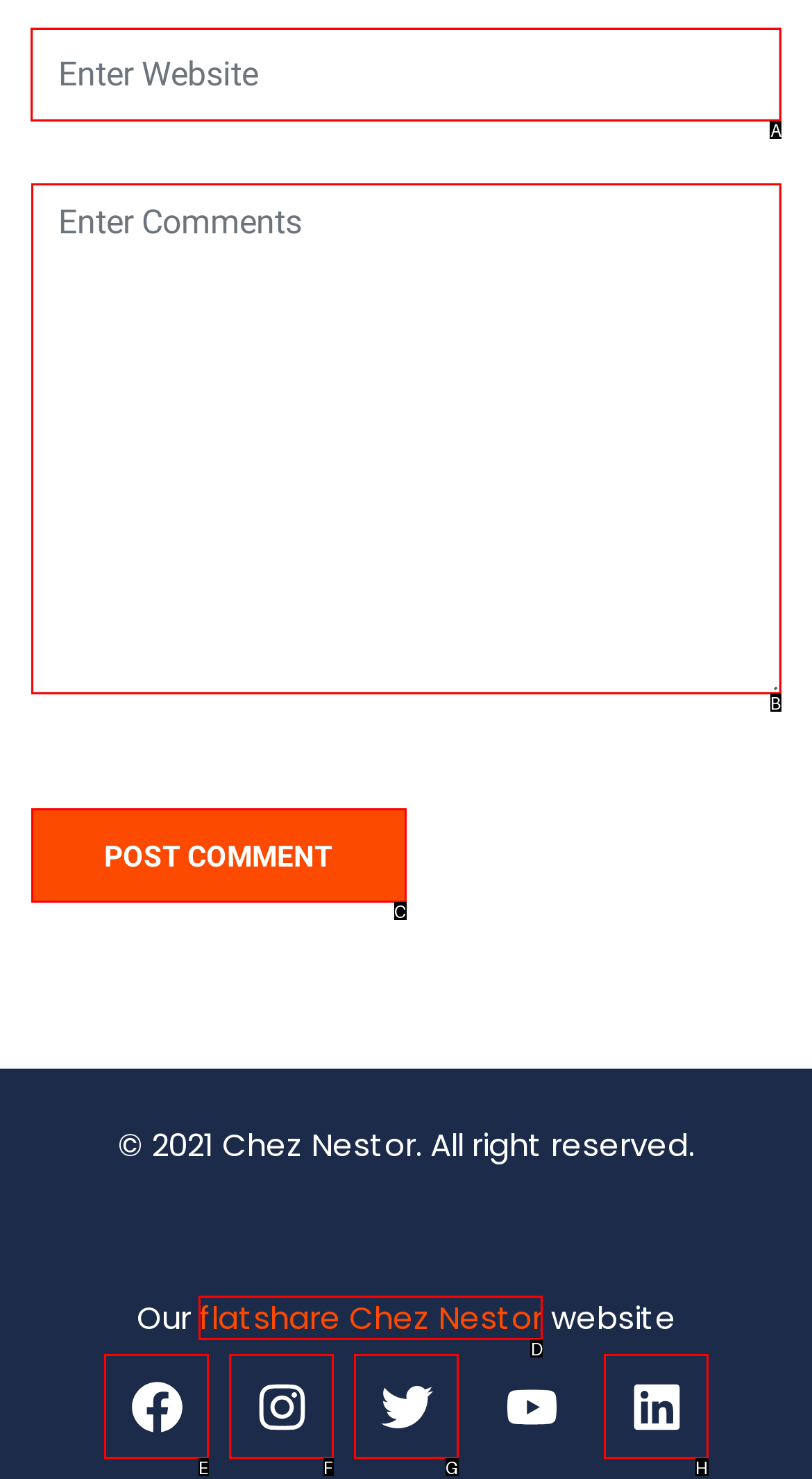From the options shown in the screenshot, tell me which lettered element I need to click to complete the task: Enter a website.

A